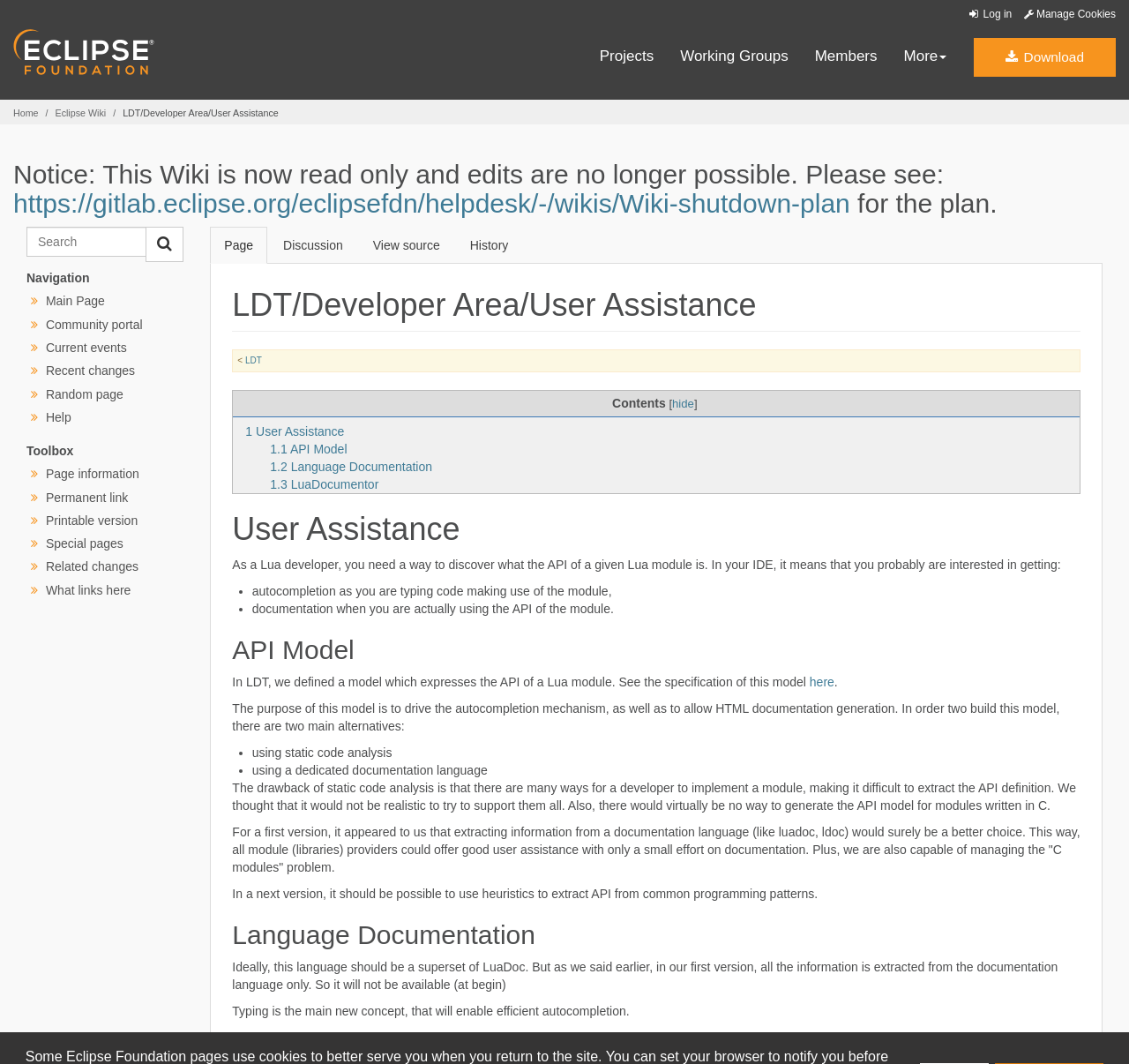Locate the bounding box coordinates of the clickable area to execute the instruction: "View the page information". Provide the coordinates as four float numbers between 0 and 1, represented as [left, top, right, bottom].

[0.041, 0.439, 0.123, 0.452]